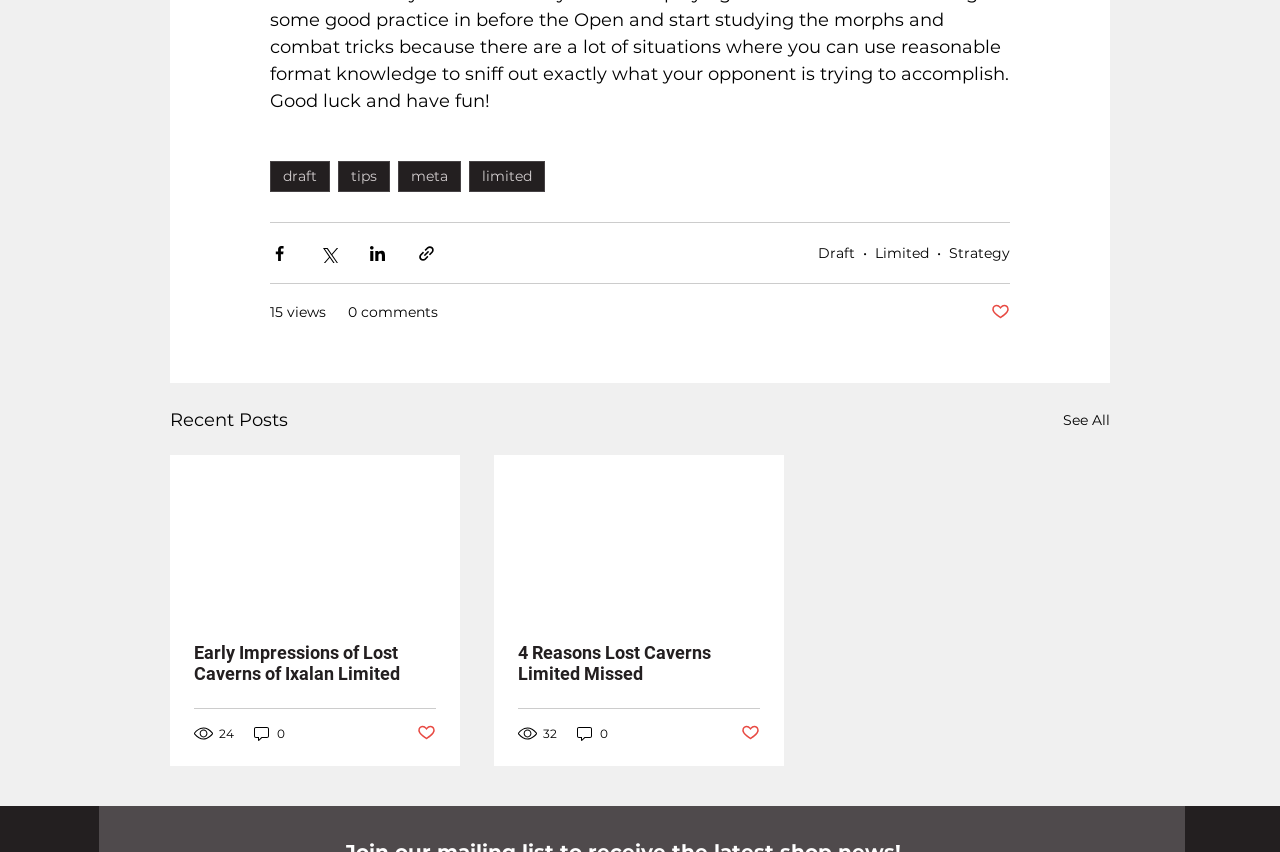Please locate the bounding box coordinates of the region I need to click to follow this instruction: "Visit Instagram".

None